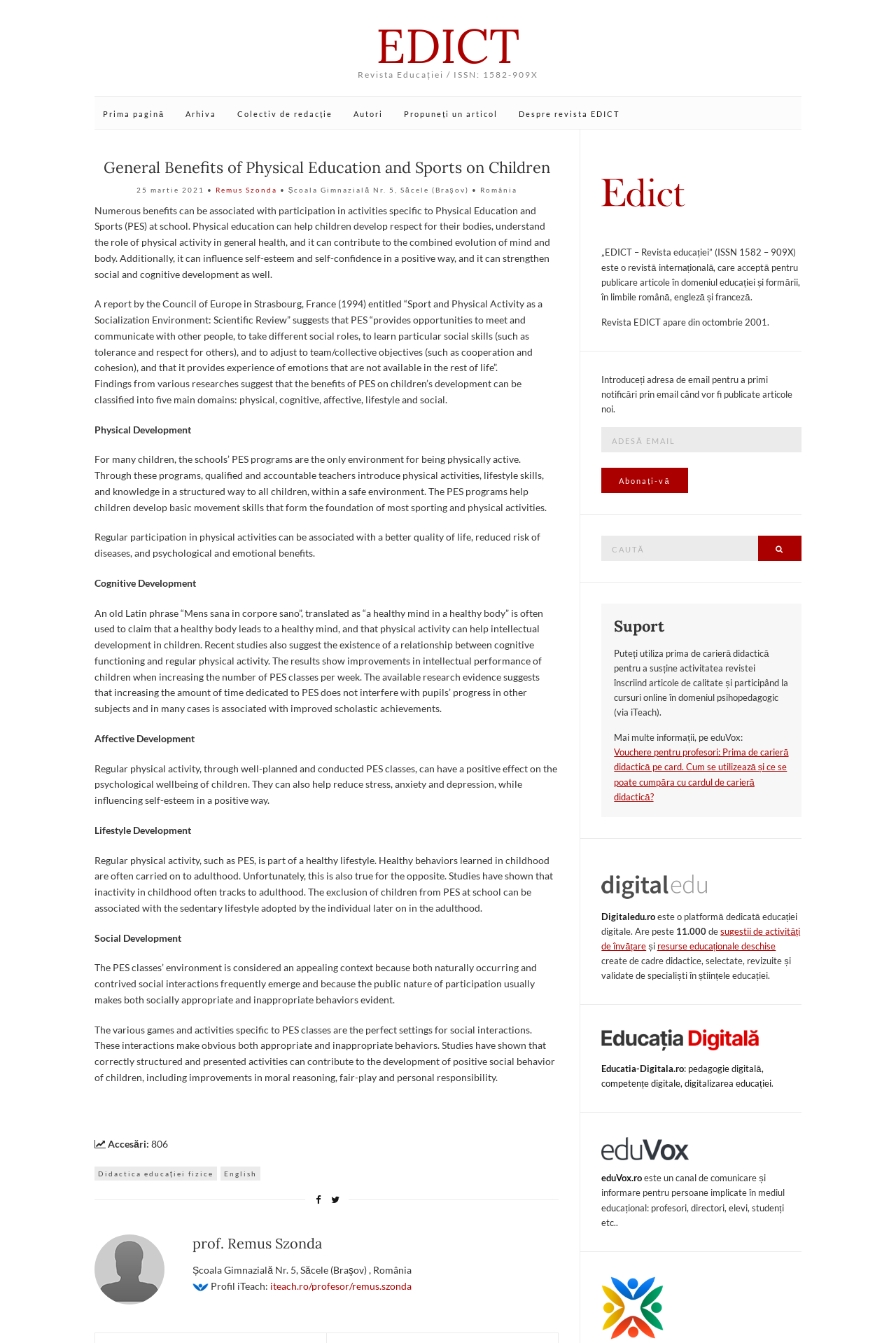Respond to the question below with a single word or phrase: How many views does the article have?

806